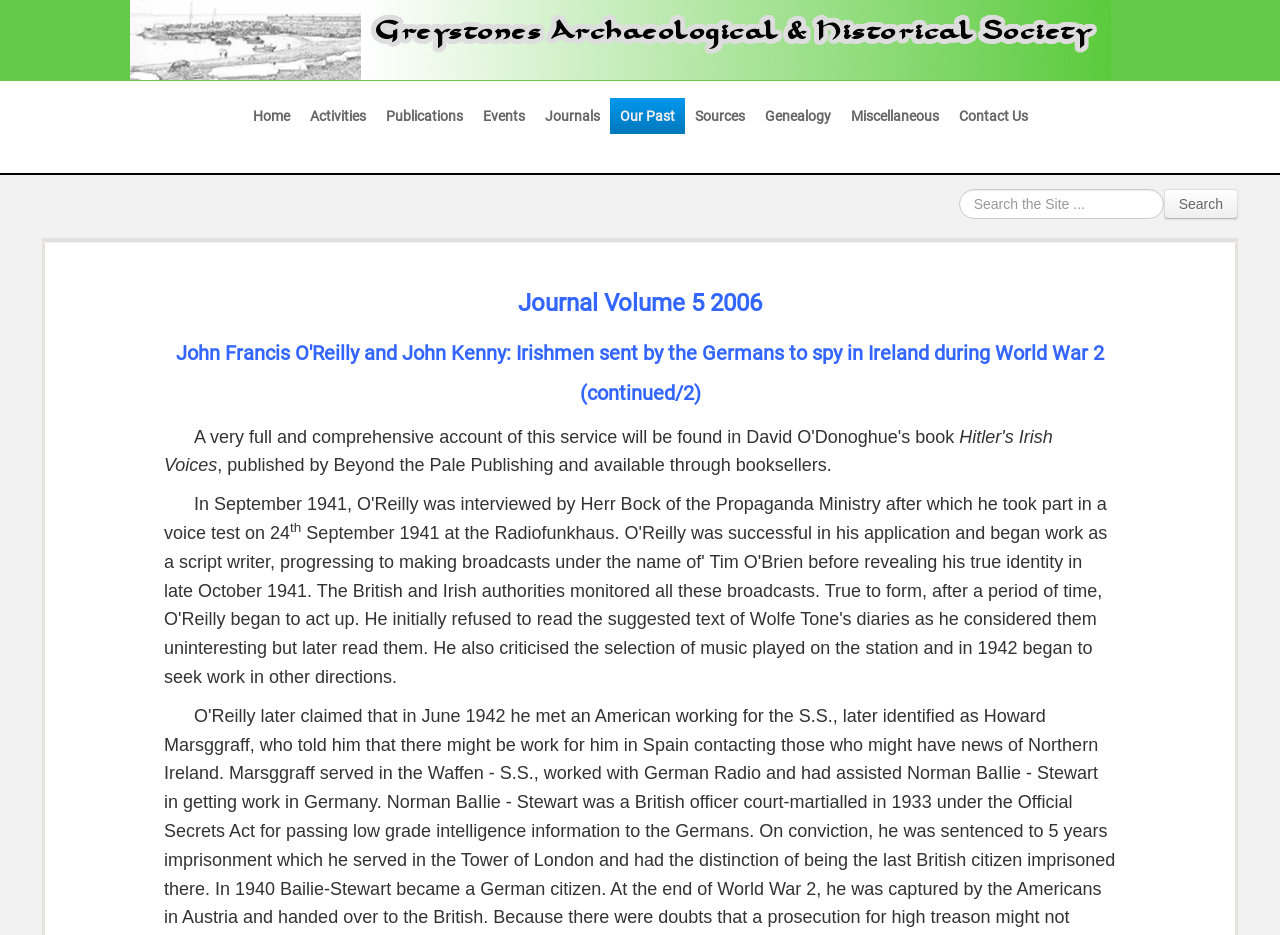Create a detailed narrative describing the layout and content of the webpage.

The webpage is about the Greystones Archaeological & Historical Society, with a focus on County Wicklow and Greystones. At the top, there is a header section with a link to the society's homepage, followed by a navigation menu with 9 links: Home, Activities, Publications, Events, Journals, Our Past, Sources, Genealogy, and Miscellaneous, all aligned horizontally. 

To the right of the navigation menu, there is a search bar with a search box and a search button. Below the header section, there is a main content area with a heading that reads "Journal Volume 5 2006". Underneath the heading, there is a subheading that describes an article titled "John Francis O'Reilly and John Kenny: Irishmen sent by the Germans to spy in Ireland during World War 2 (continued/2)". 

Below the subheading, there is a paragraph of text that mentions the publication of a book related to the article, available through booksellers. The text also includes a superscript mark.